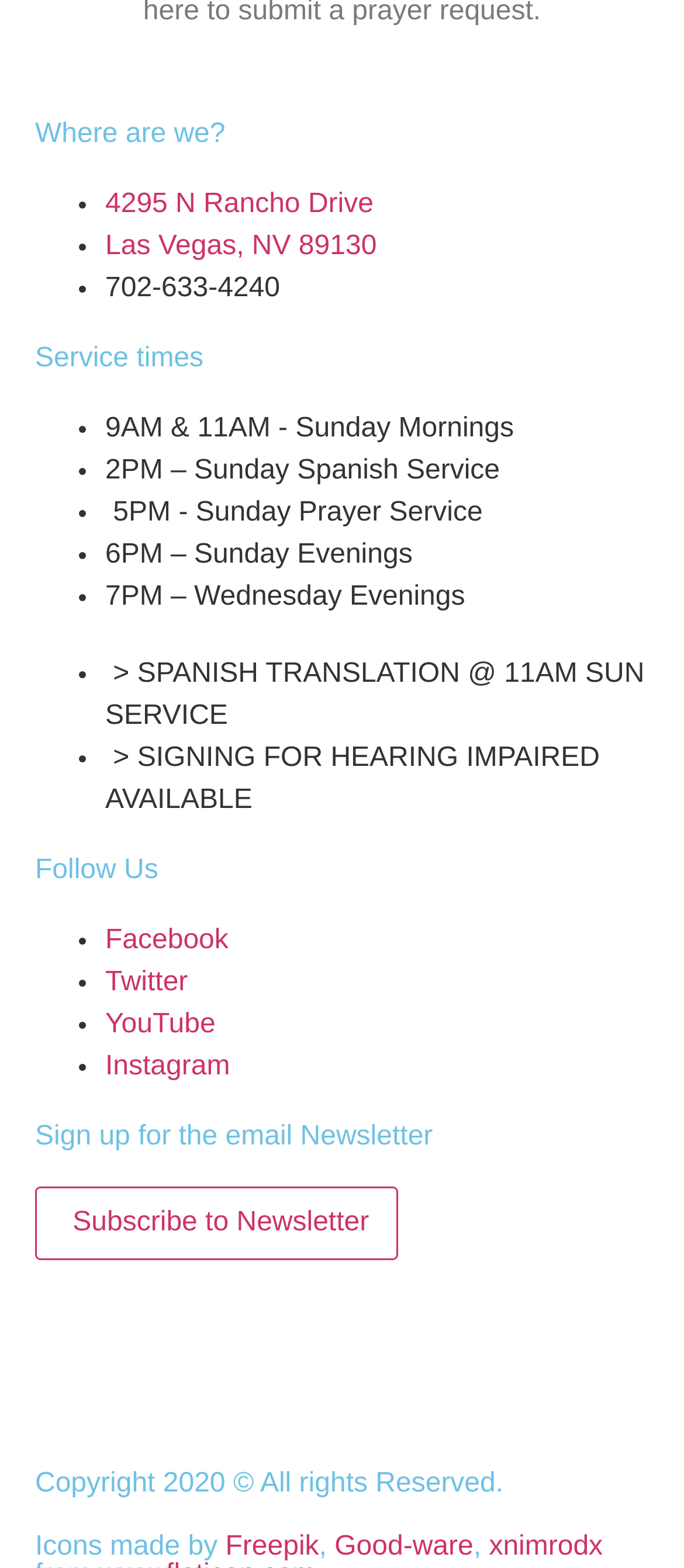What is the phone number of the location?
Please look at the screenshot and answer in one word or a short phrase.

702-633-4240